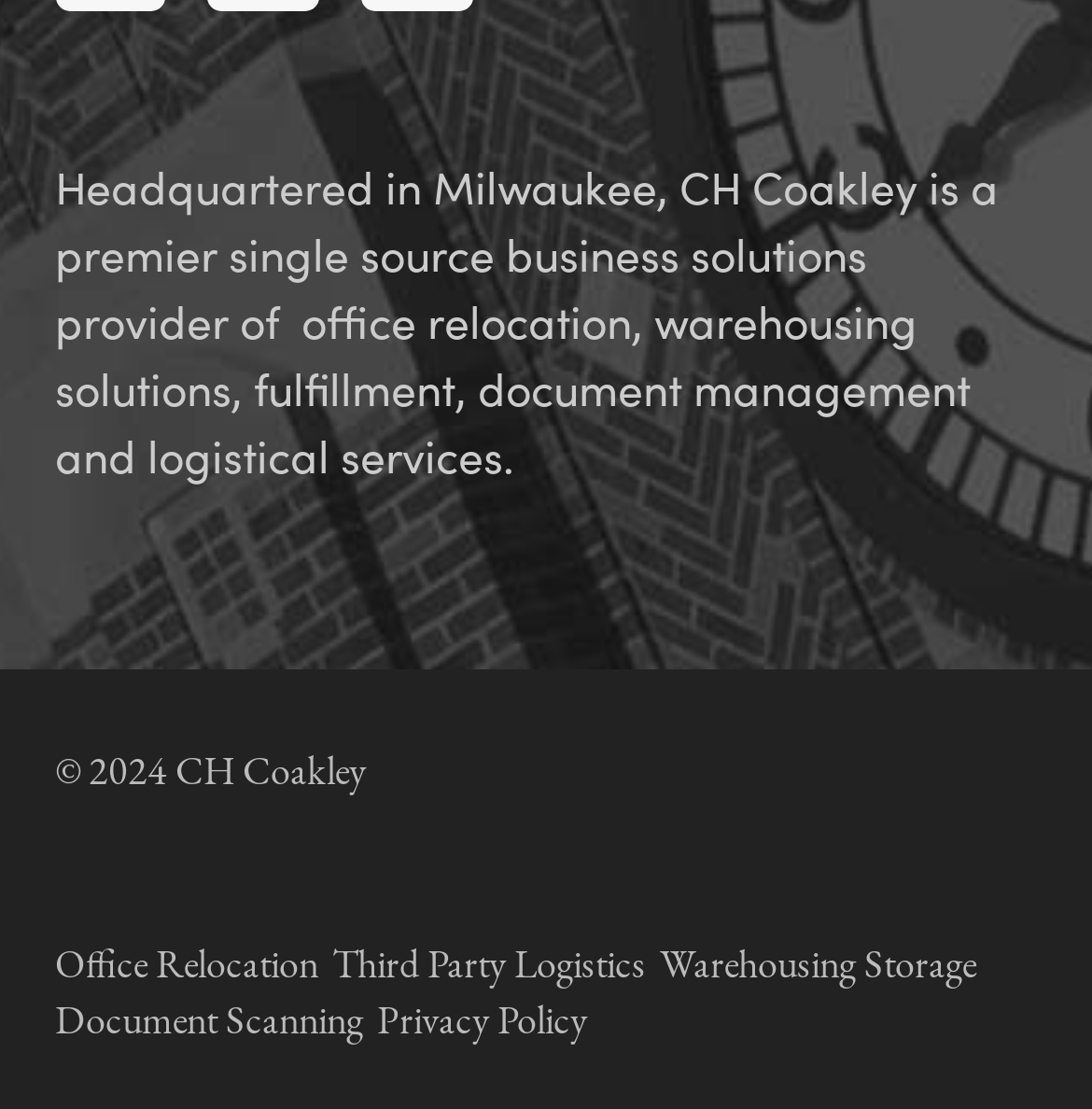What is the company's headquarters located in?
Please answer the question as detailed as possible.

The static text at the top of the webpage mentions 'Headquartered in Milwaukee, CH Coakley is a premier single source business solutions provider...' which indicates that the company's headquarters is located in Milwaukee.